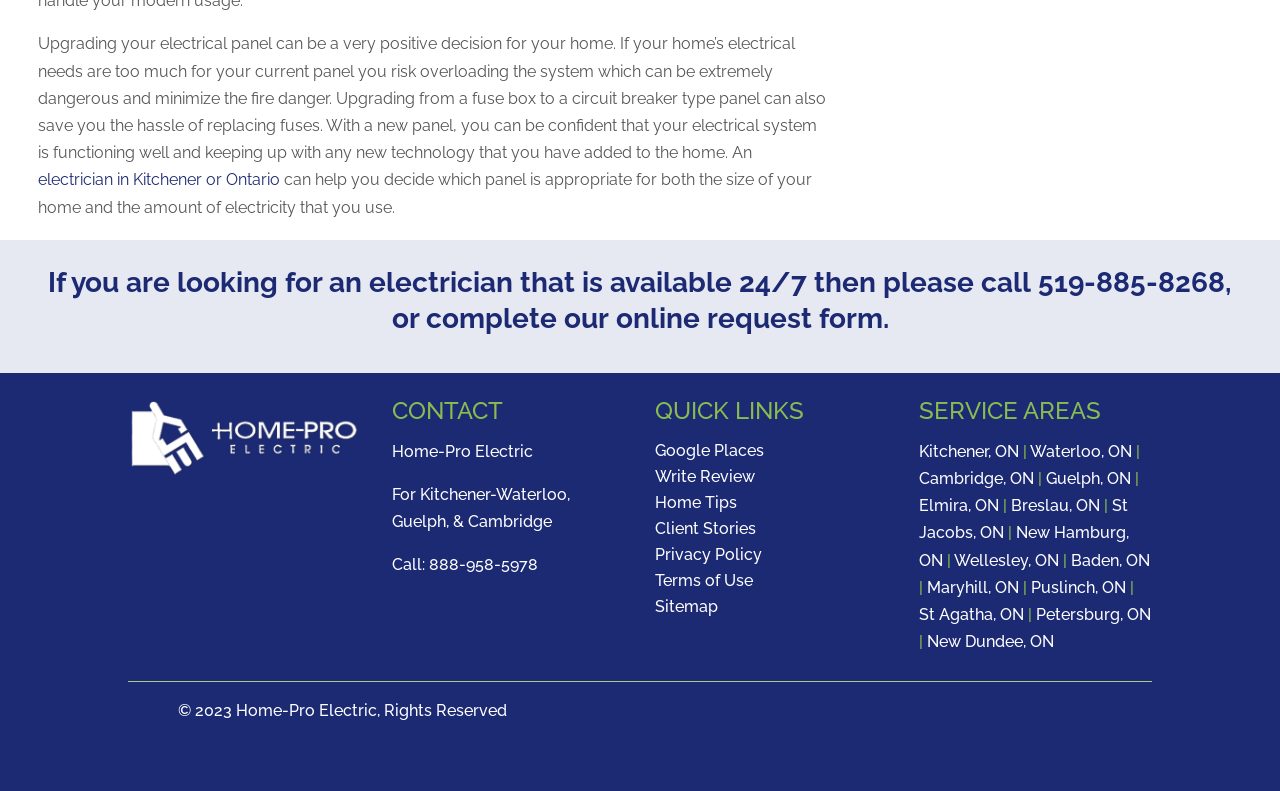What is the copyright year for Home-Pro Electric?
Based on the visual information, provide a detailed and comprehensive answer.

I found the copyright year by looking at the bottom of the page, which says '© 2023 Home-Pro Electric, Rights Reserved'.